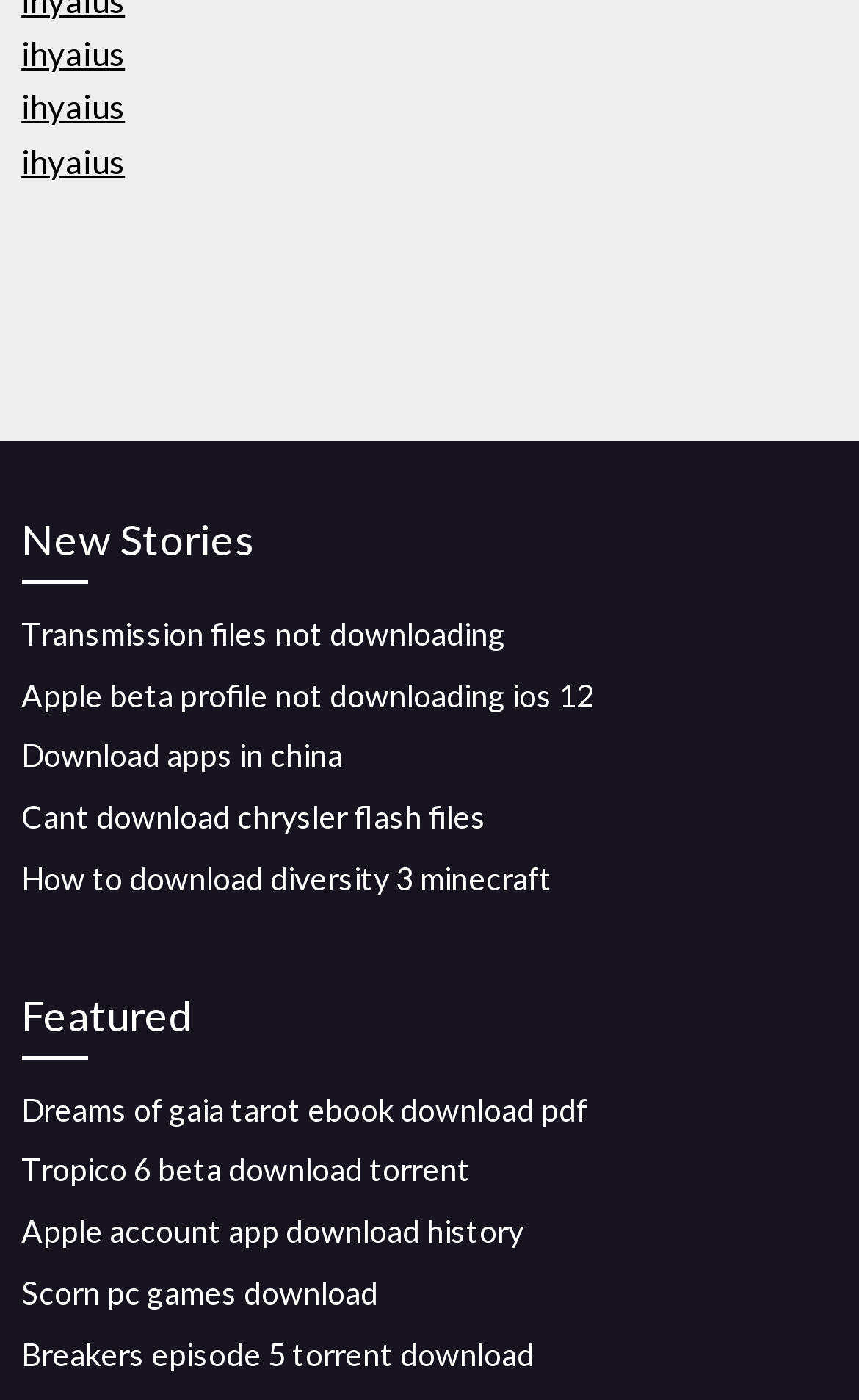Provide the bounding box coordinates for the UI element that is described by this text: "ihyaius". The coordinates should be in the form of four float numbers between 0 and 1: [left, top, right, bottom].

[0.025, 0.023, 0.146, 0.052]